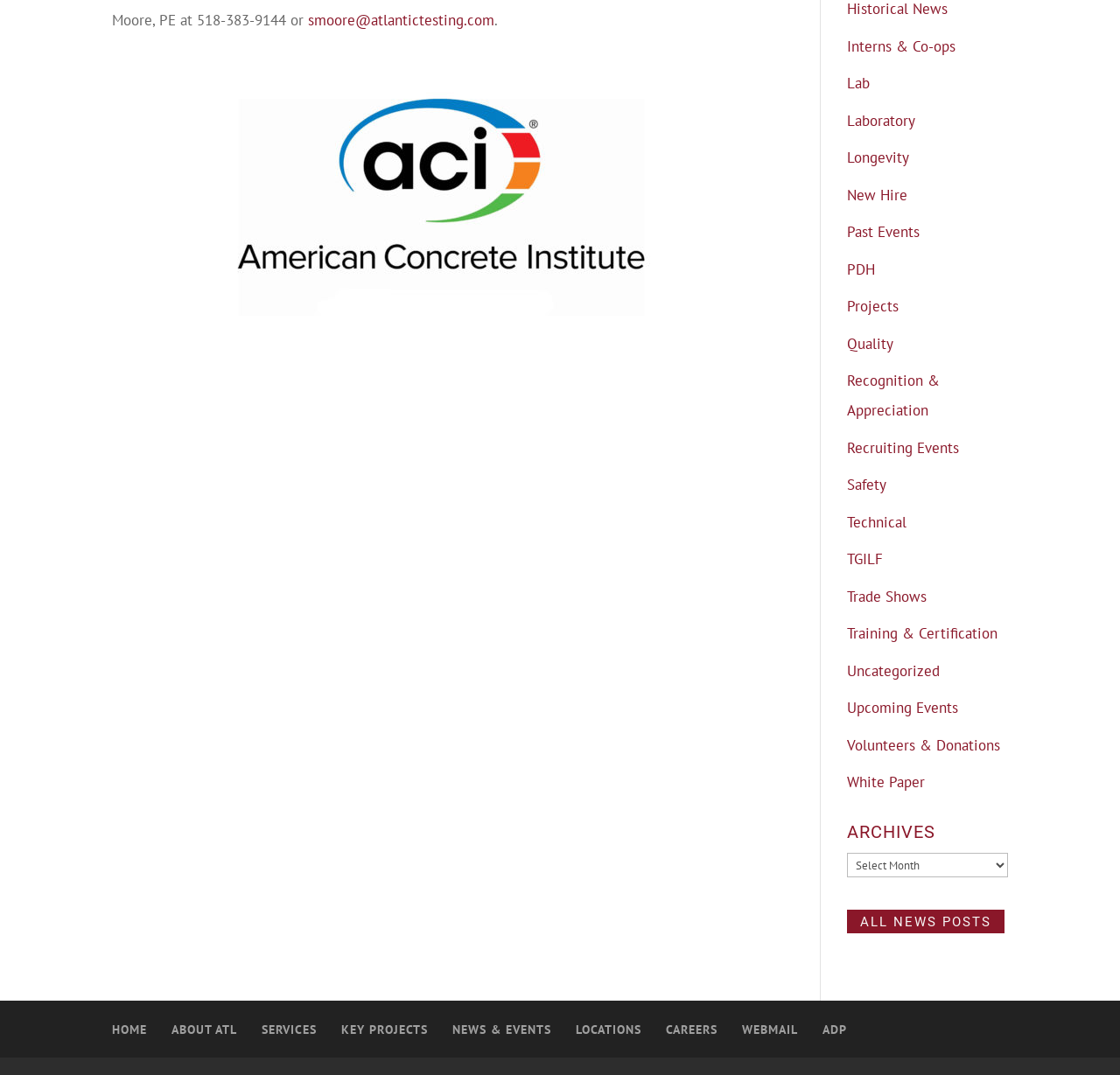Give the bounding box coordinates for the element described by: "facebook.com/HullCleaningPhuket".

None